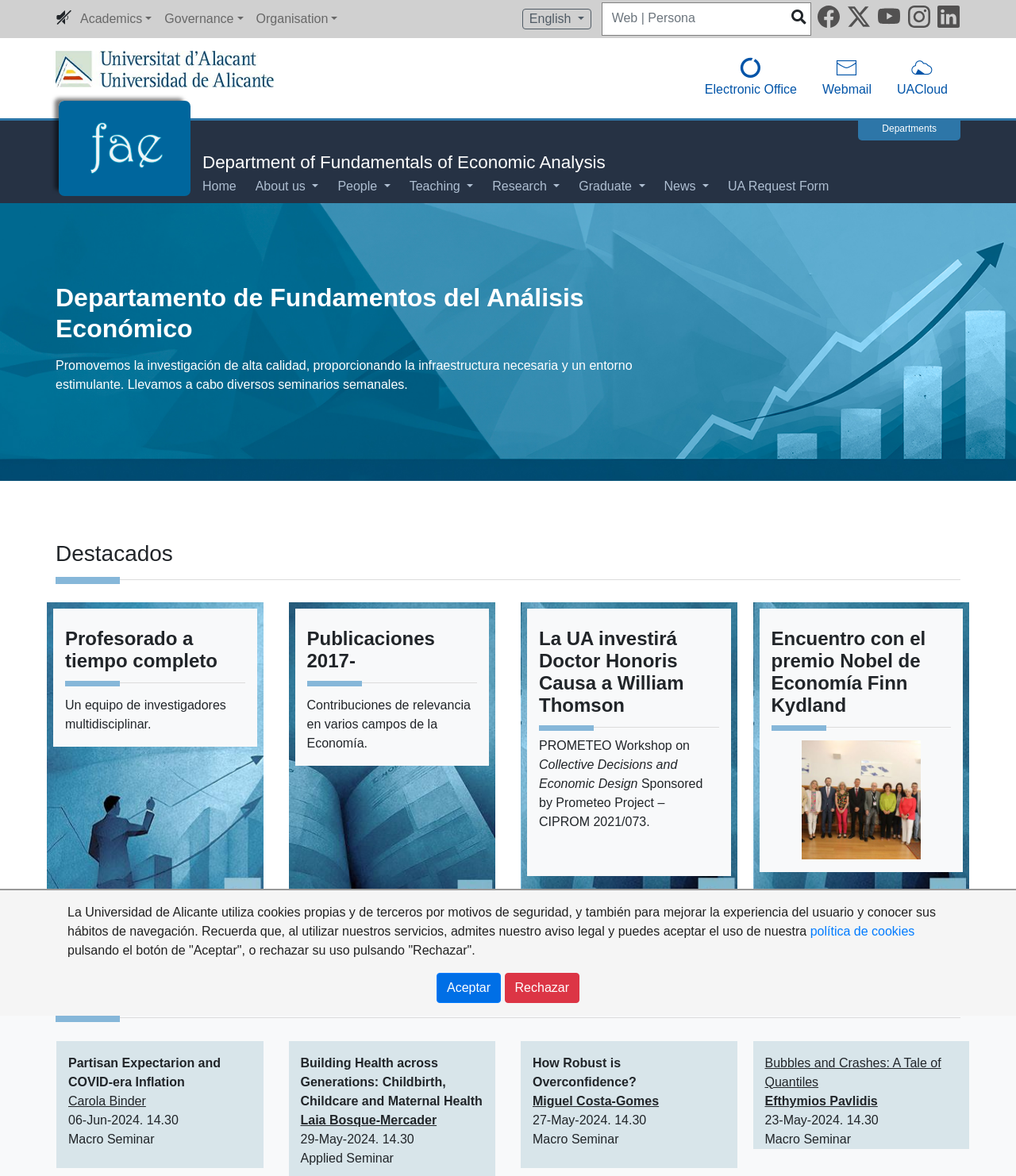Refer to the screenshot and give an in-depth answer to this question: Who is the professor mentioned in the next seminars section?

The next seminars section is located at the bottom of the webpage, and it lists several professors, including Carola Binder, who is the first one mentioned.